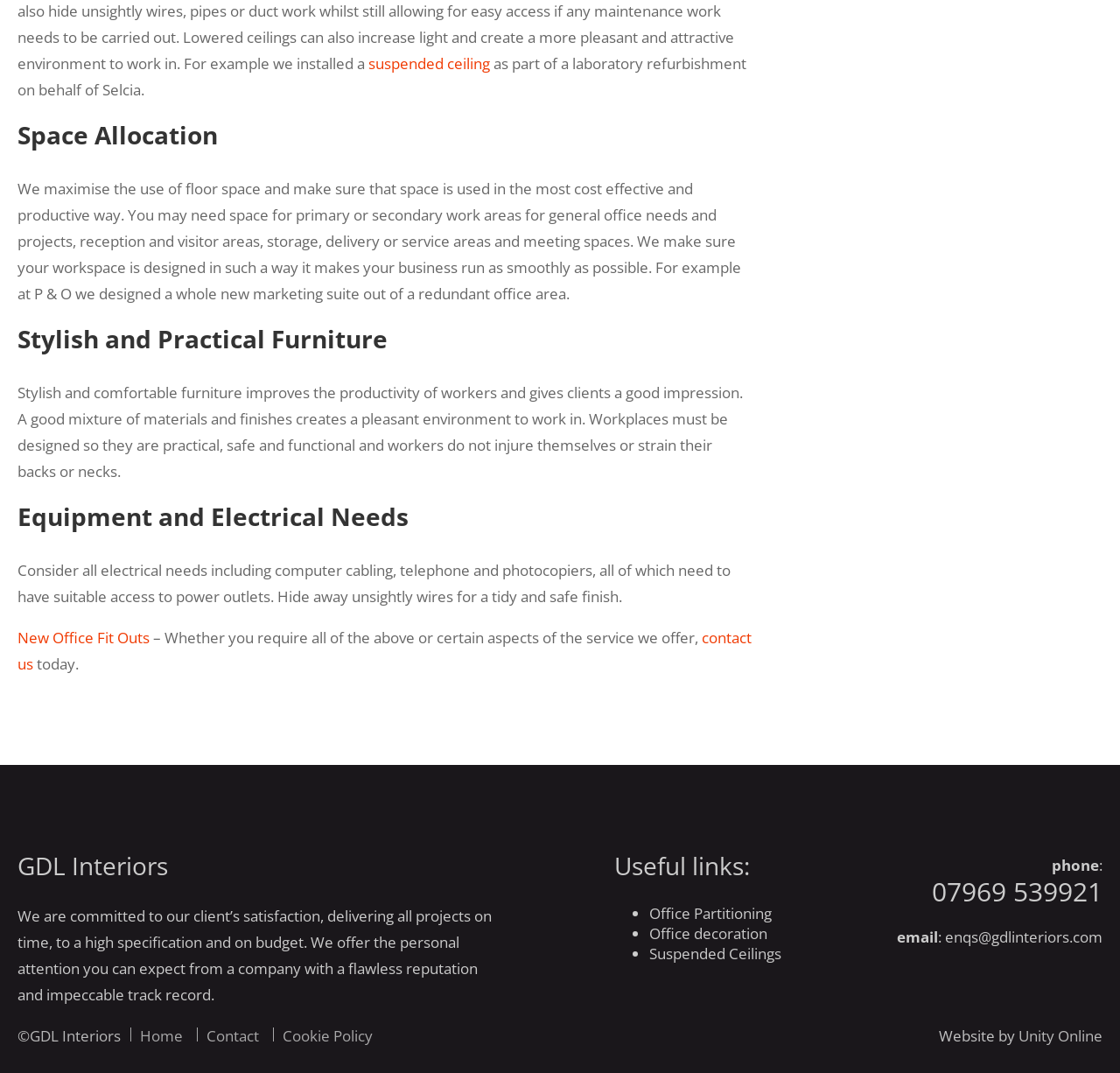Please identify the bounding box coordinates of the area that needs to be clicked to fulfill the following instruction: "go to 'Office Partitioning'."

[0.58, 0.841, 0.689, 0.86]